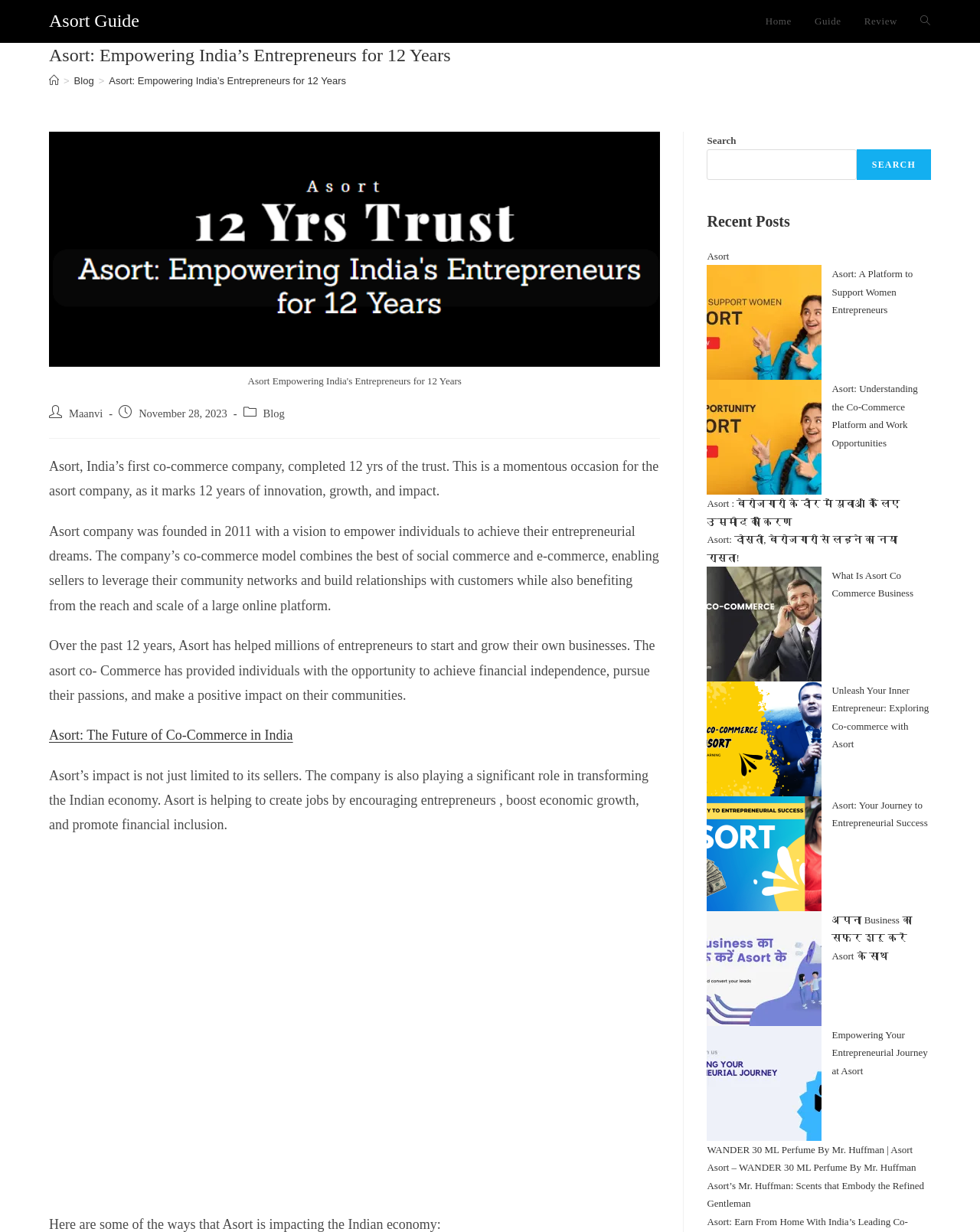Identify the main heading of the webpage and provide its text content.

Asort: Empowering India’s Entrepreneurs for 12 Years